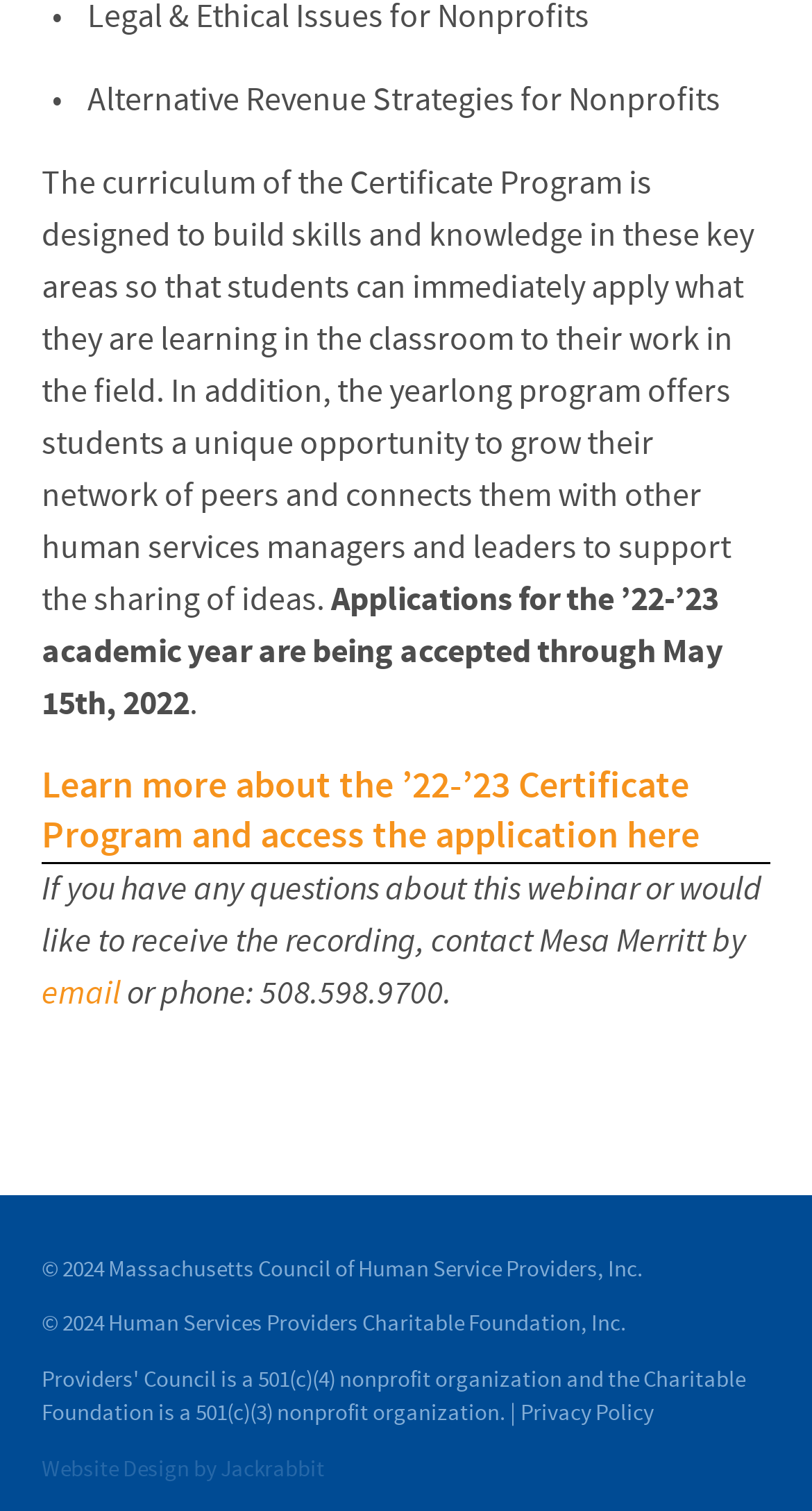Please provide a short answer using a single word or phrase for the question:
How can you contact Mesa Merritt?

email or phone